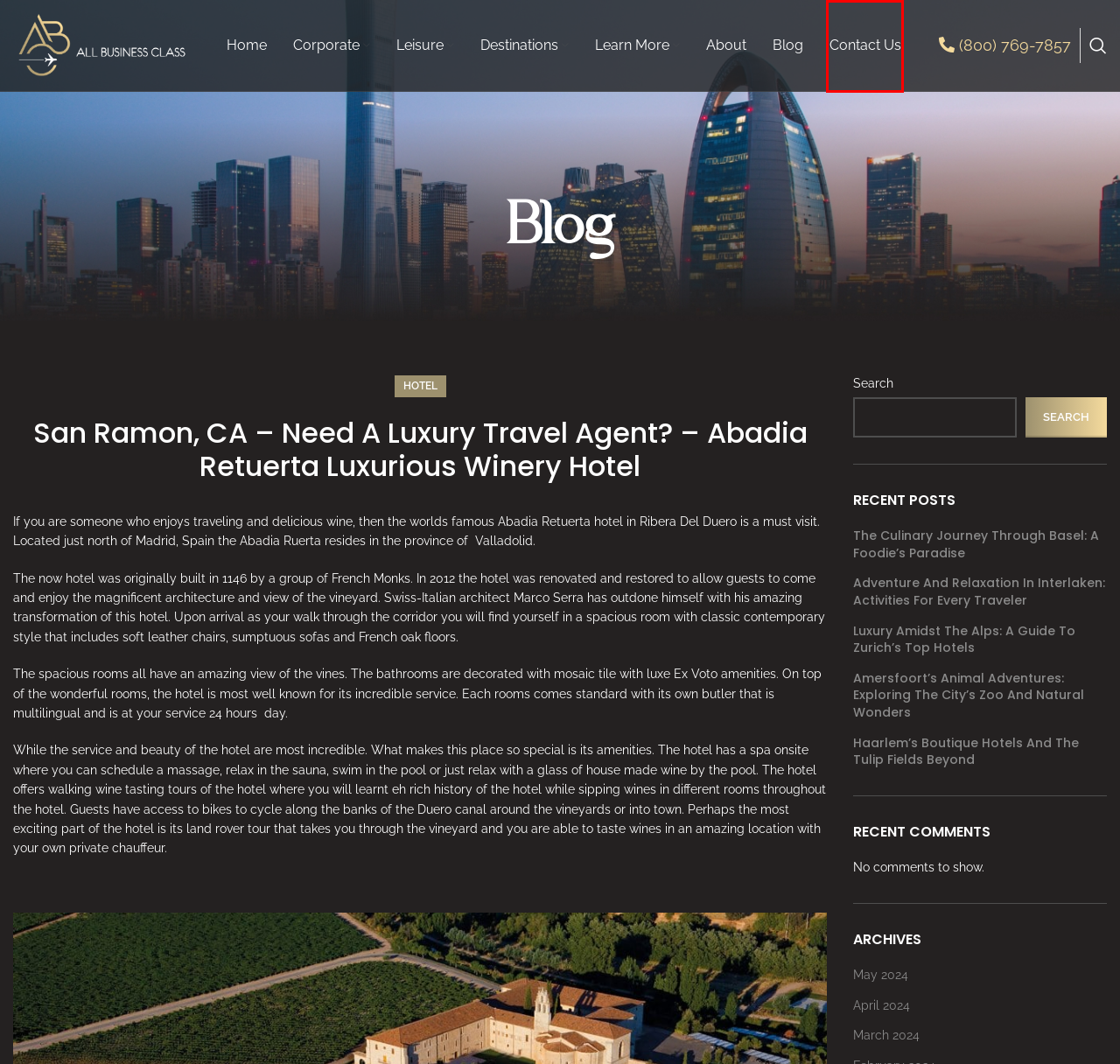After examining the screenshot of a webpage with a red bounding box, choose the most accurate webpage description that corresponds to the new page after clicking the element inside the red box. Here are the candidates:
A. Contact Us | Cheap Business Class Flights | Luxury Travel Services
B. April 2024 | All Business Class
C. Luxury Amidst The Alps: A Guide To Zurich's Top Hotels | All Business Class
D. Luxury Travel Agency | All Business Class | San Francisco Bay Area
E. Amersfoort's Animal Adventures: Exploring The City's Zoo And Natural Wonders | All Business Class
F. Corporate | All Business Class | Luxury Travel Agency
G. About Us | Luxury Travel Agency | All Business Class
H. Hotel Archives | All Business Class

A